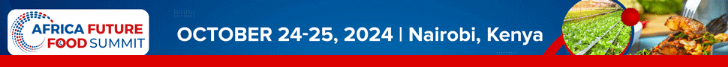Use a single word or phrase to answer the following:
Where is the Africa Future Food Summit scheduled to take place?

Nairobi, Kenya